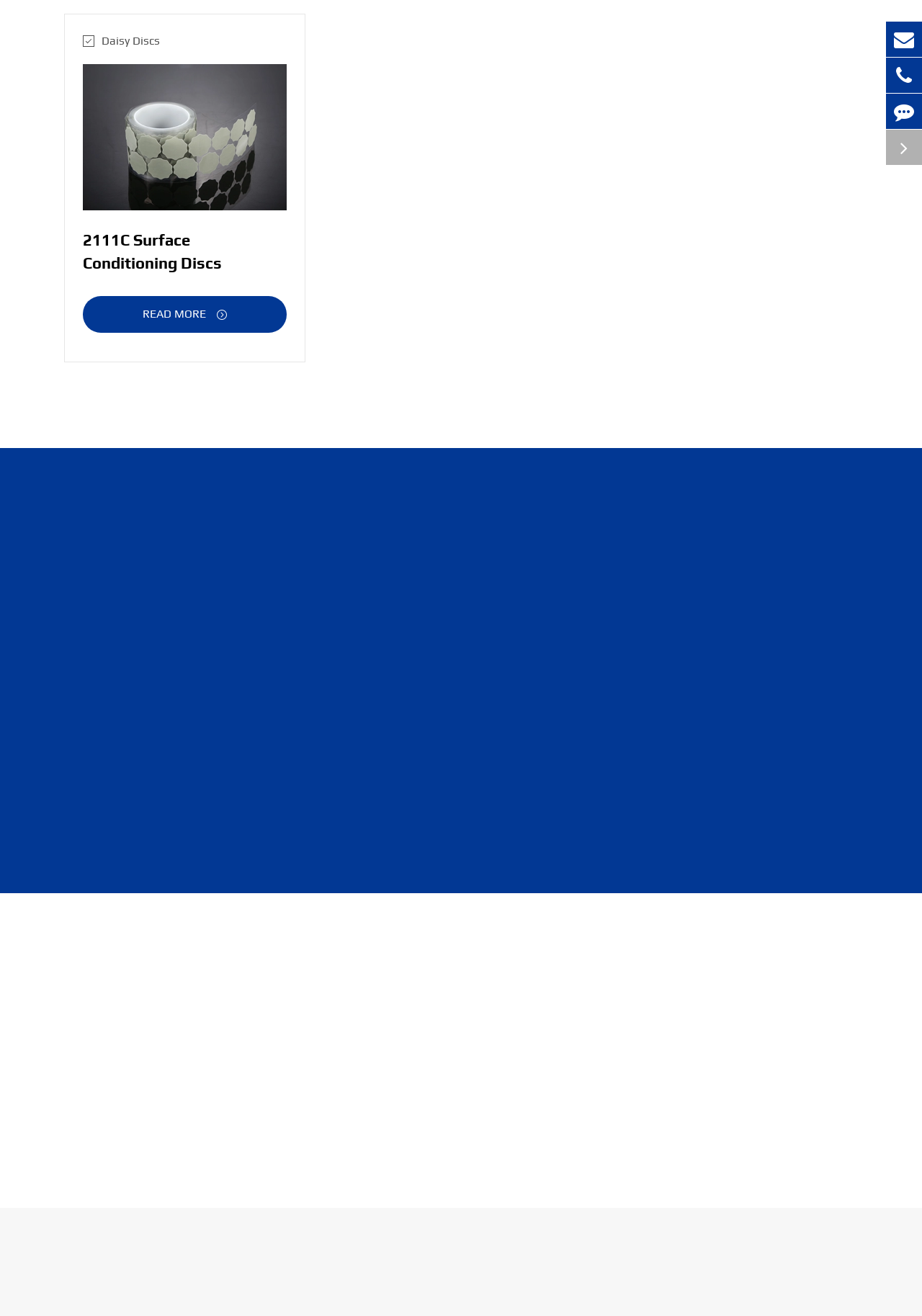Bounding box coordinates should be provided in the format (top-left x, top-left y, bottom-right x, bottom-right y) with all values between 0 and 1. Identify the bounding box for this UI element: Daisy Discs

[0.09, 0.025, 0.311, 0.038]